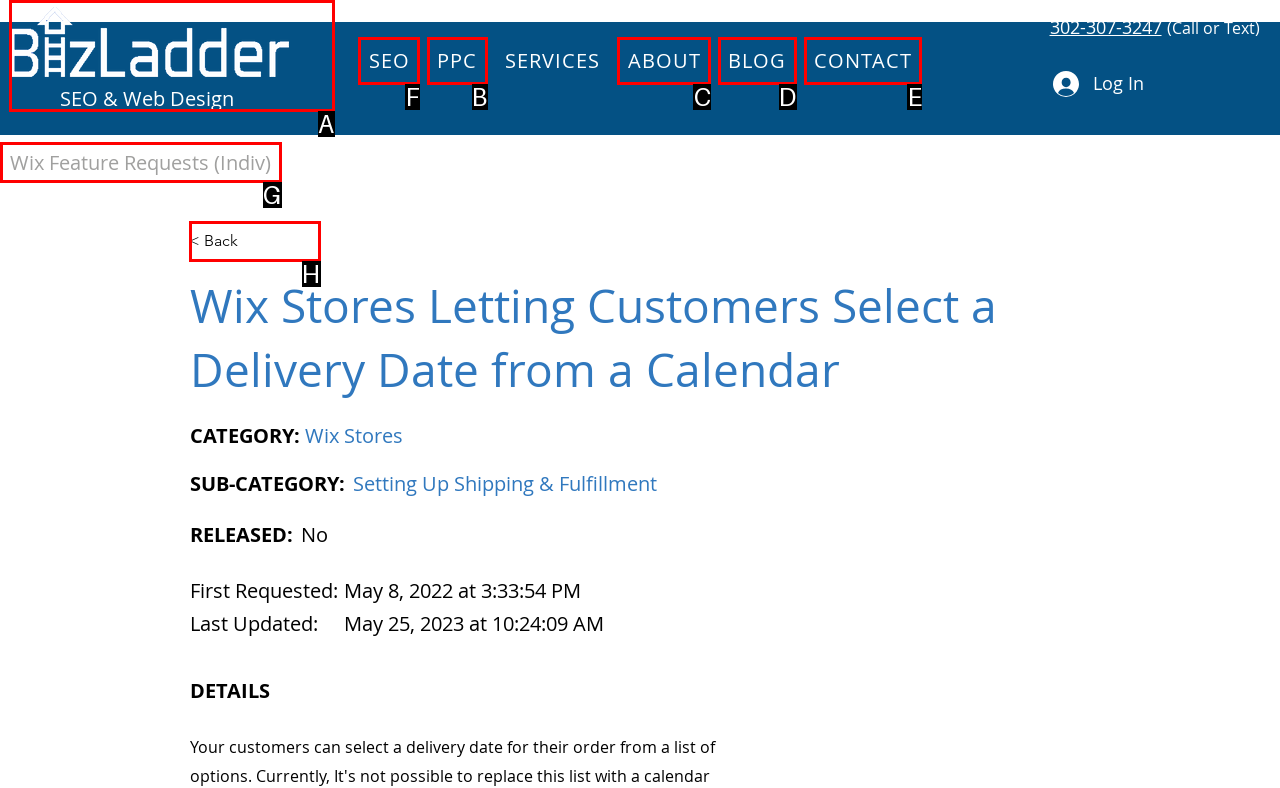Find the appropriate UI element to complete the task: Visit the 'SEO' page. Indicate your choice by providing the letter of the element.

F